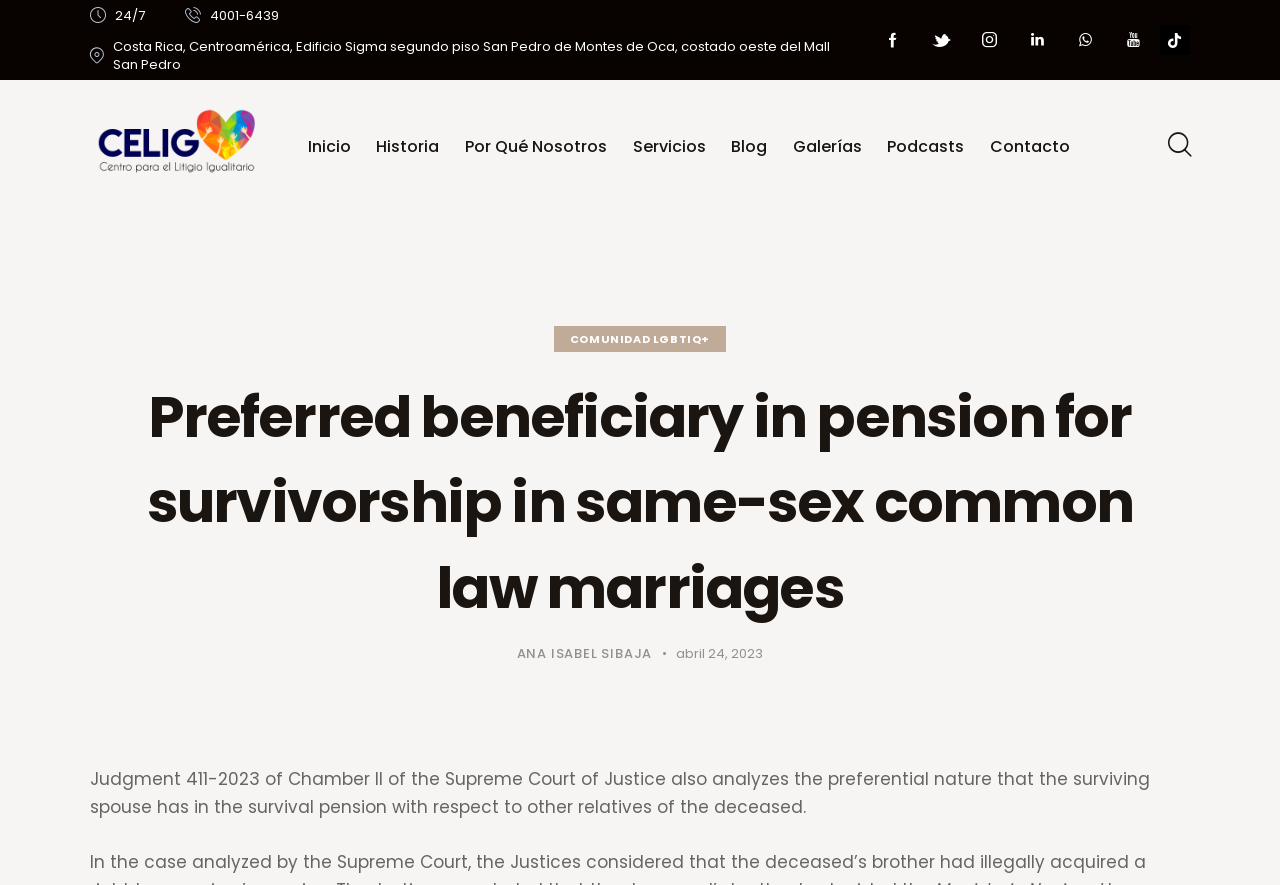Specify the bounding box coordinates of the element's region that should be clicked to achieve the following instruction: "Call the office". The bounding box coordinates consist of four float numbers between 0 and 1, in the format [left, top, right, bottom].

[0.088, 0.042, 0.649, 0.084]